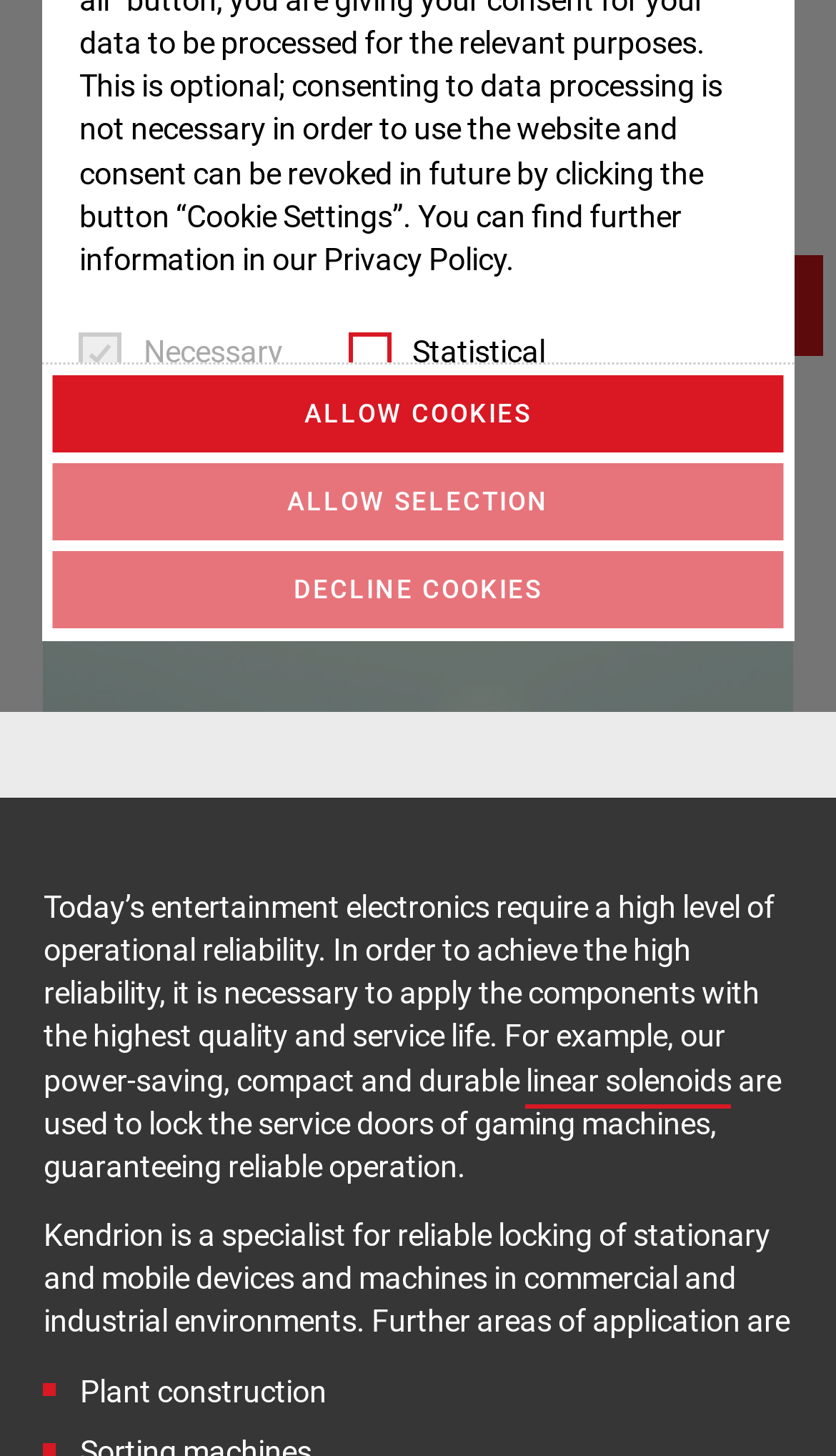Give the bounding box coordinates for the element described as: "parent_node: Statistical name="statistics_1504922"".

[0.415, 0.229, 0.467, 0.258]